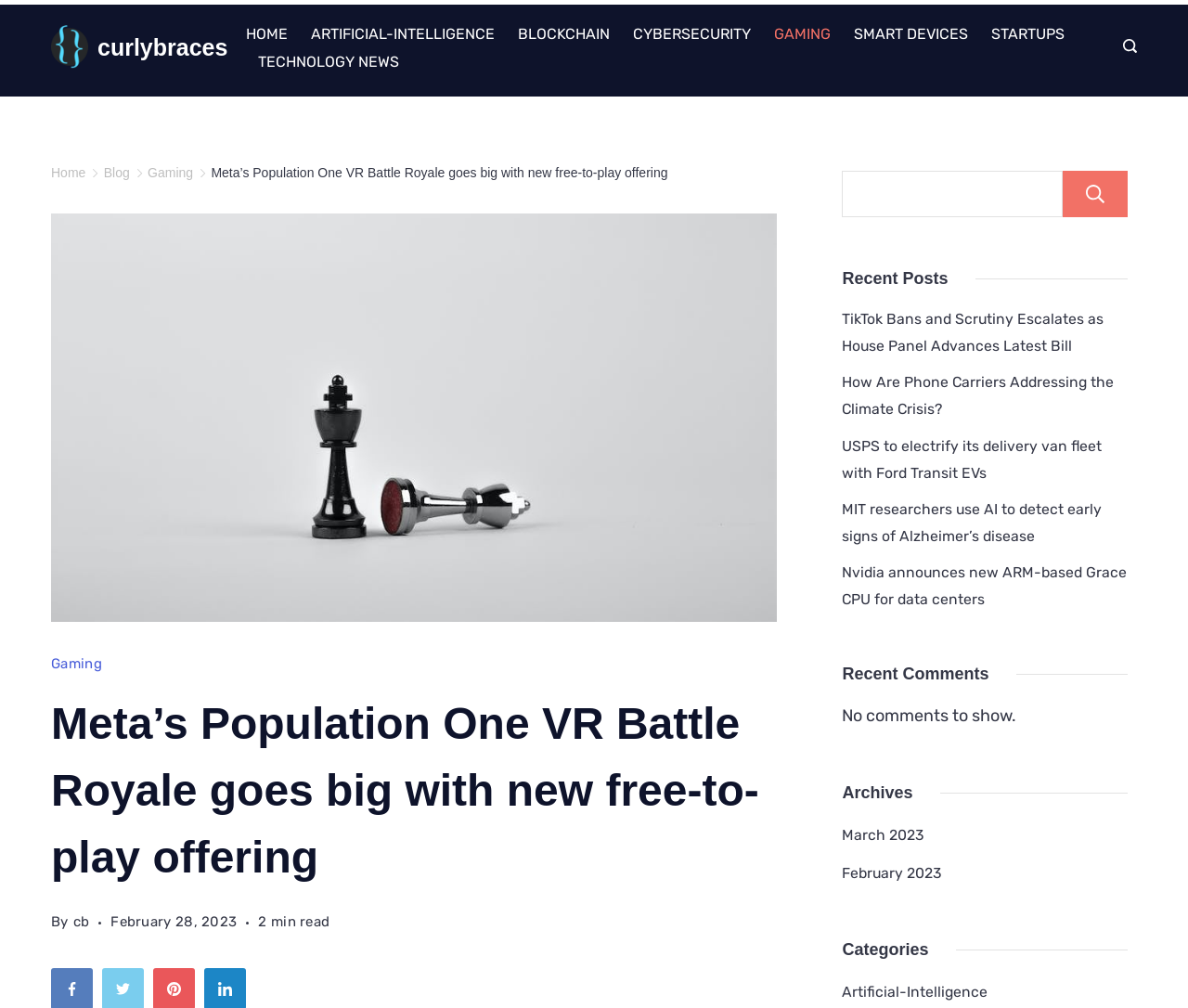Please provide a detailed answer to the question below by examining the image:
What is the date of the latest article?

I looked at the main content area of the webpage and found the date of the latest article, which is 'February 28, 2023'.